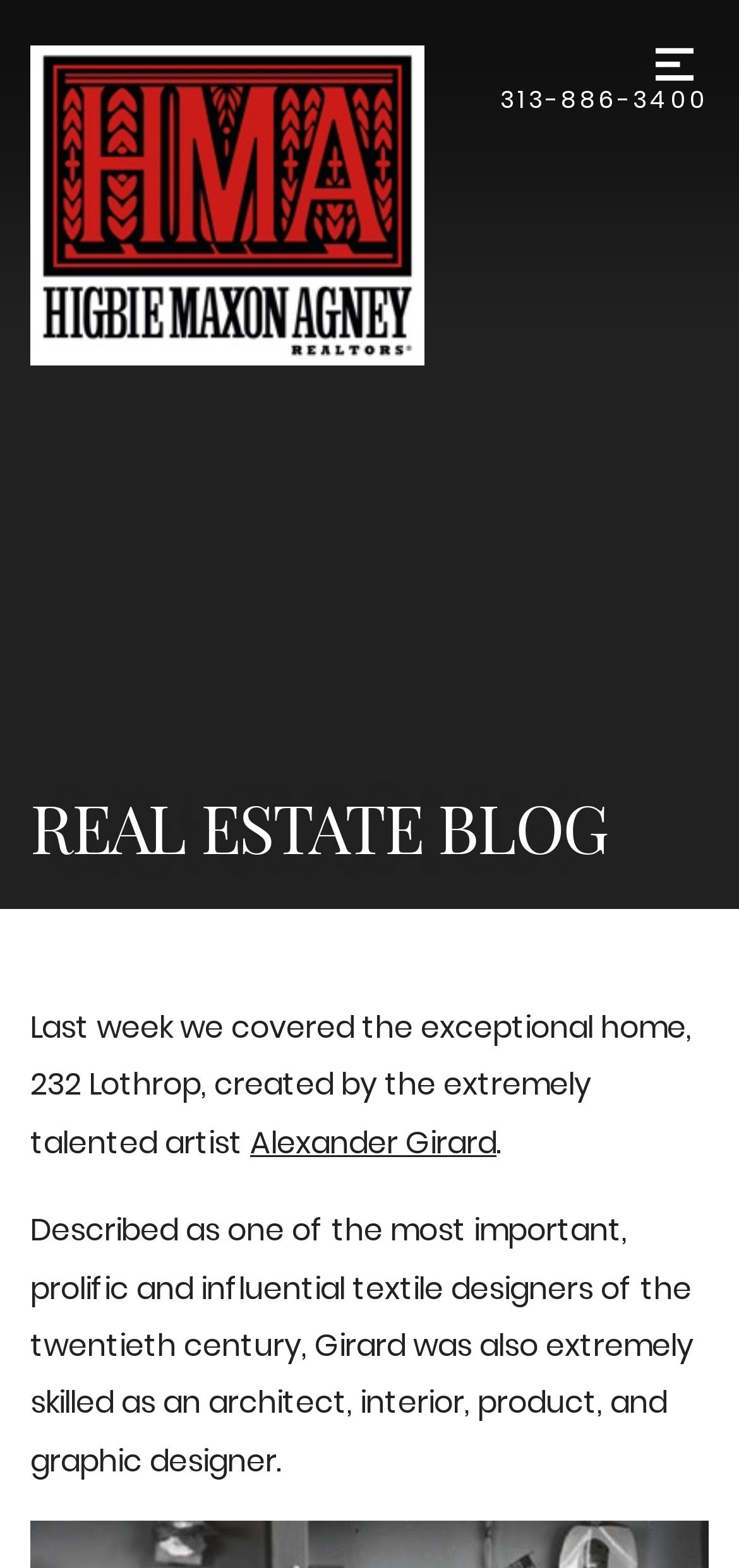Given the element description "Alexander Girard" in the screenshot, predict the bounding box coordinates of that UI element.

[0.338, 0.715, 0.672, 0.742]